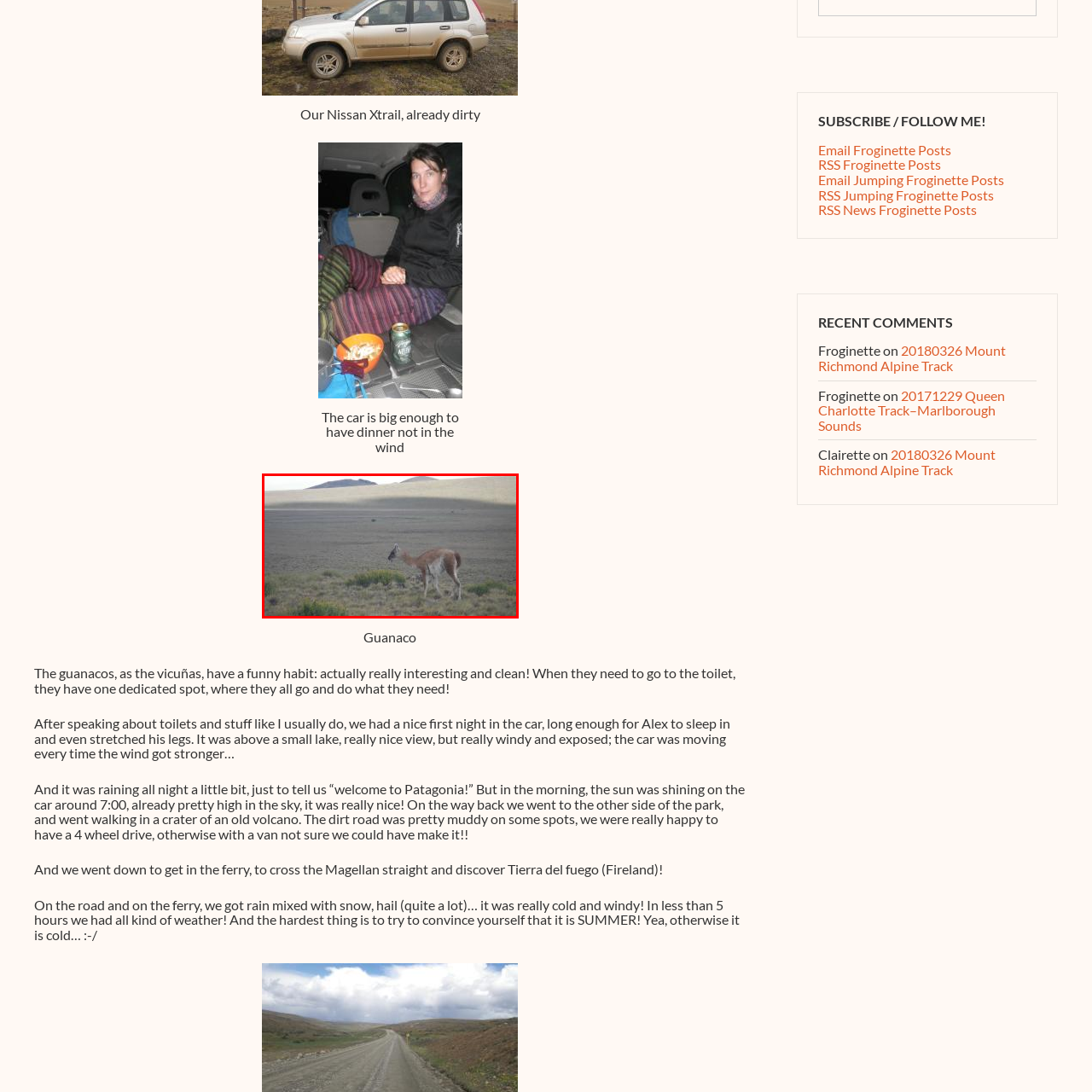Offer a detailed explanation of the image encased within the red boundary.

In this captivating image, a guanaco grazes peacefully on the expansive Patagonian landscape. The guanaco, a member of the camelid family, exhibits a sleek, reddish-brown coat that blends harmoniously with its surroundings, featuring rolling hills and a vast plain dotted with sparse vegetation. The backdrop reveals distant, gentle slopes that rise towards a clear sky, indicating a tranquil atmosphere typical of this remote region. This scene not only highlights the beauty of wildlife in Patagonia but also reflects the guanaco's amusing behavior of maintaining cleanliness in their environment, as they designate specific areas for their needs. The serene setting and the guanaco's presence evoke a sense of calm and the untamed nature of this iconic landscape.